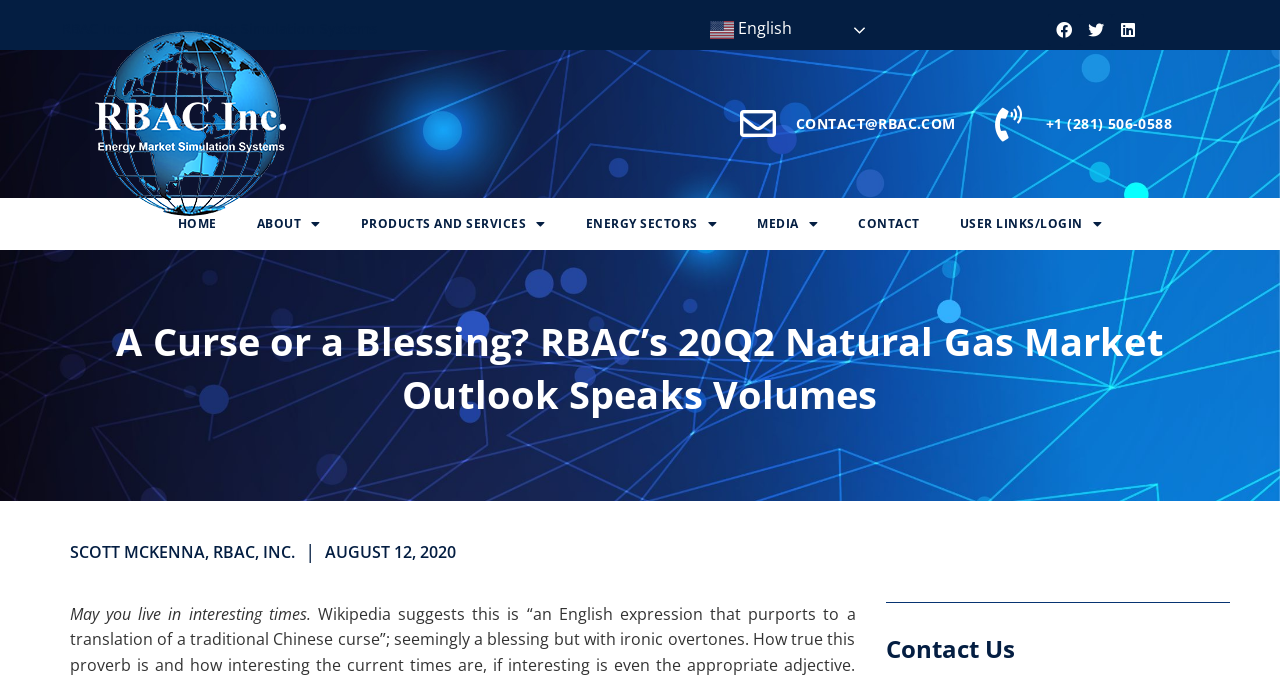How many social media links are present?
Give a one-word or short-phrase answer derived from the screenshot.

3